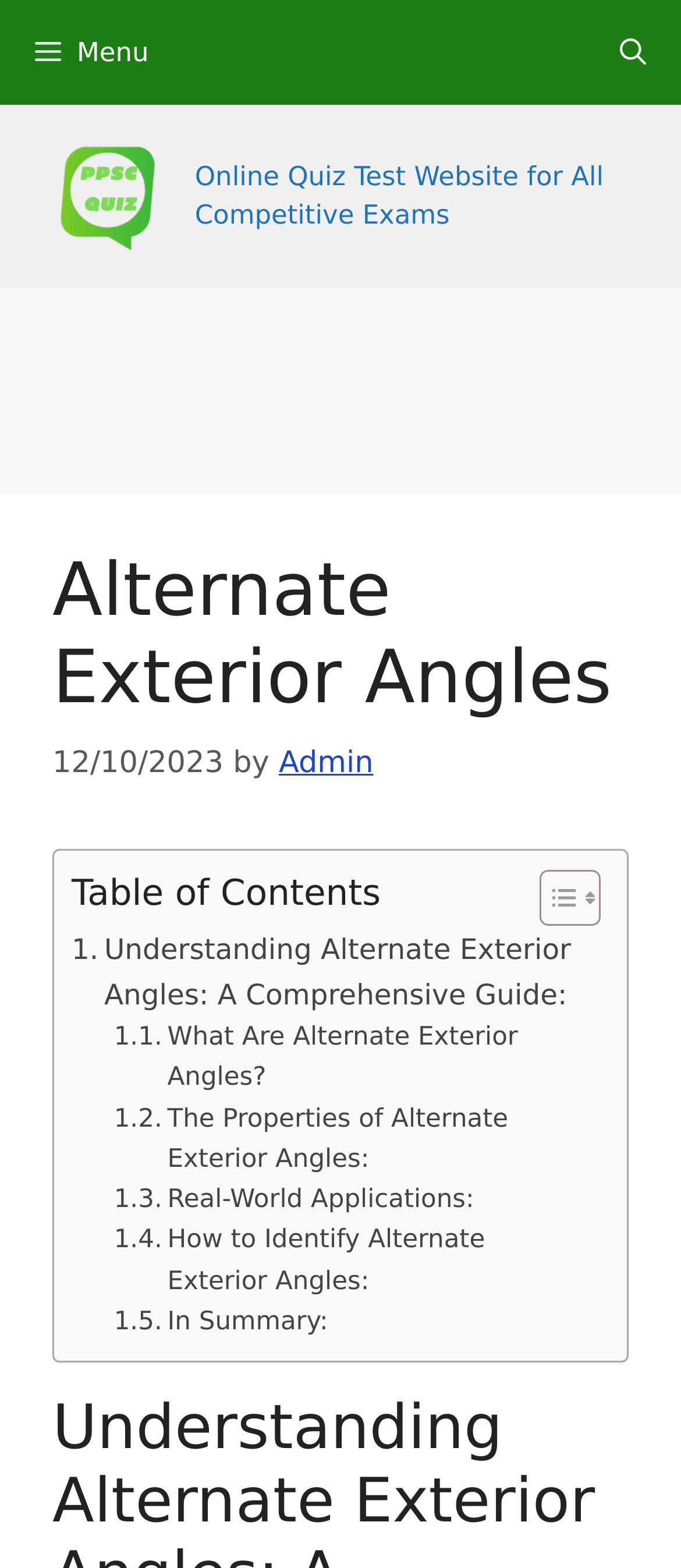Use a single word or phrase to answer this question: 
What is the title of the first link in the banner?

PPSC QUIZ